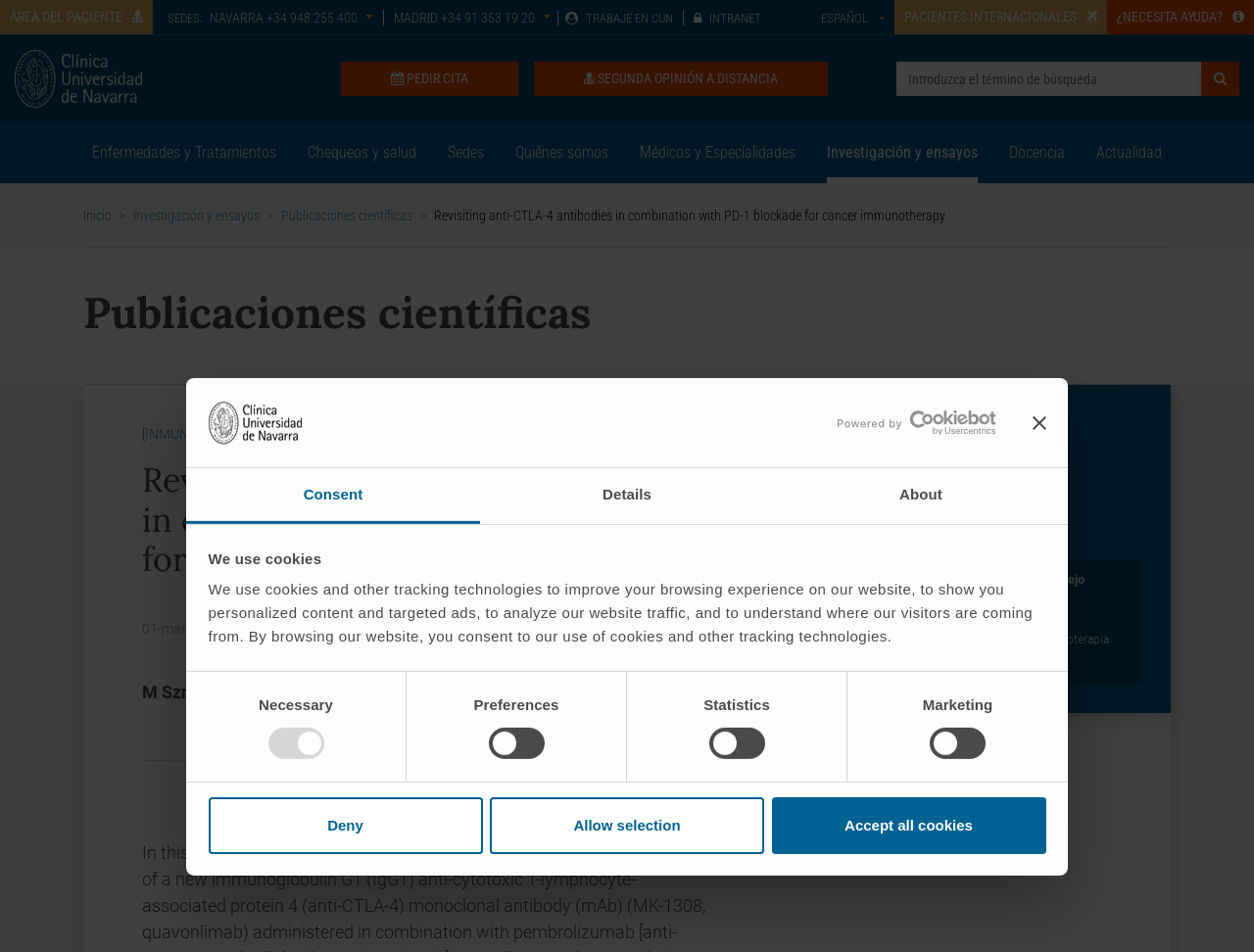Determine the bounding box coordinates of the region that needs to be clicked to achieve the task: "Search for a term".

[0.715, 0.065, 0.958, 0.101]